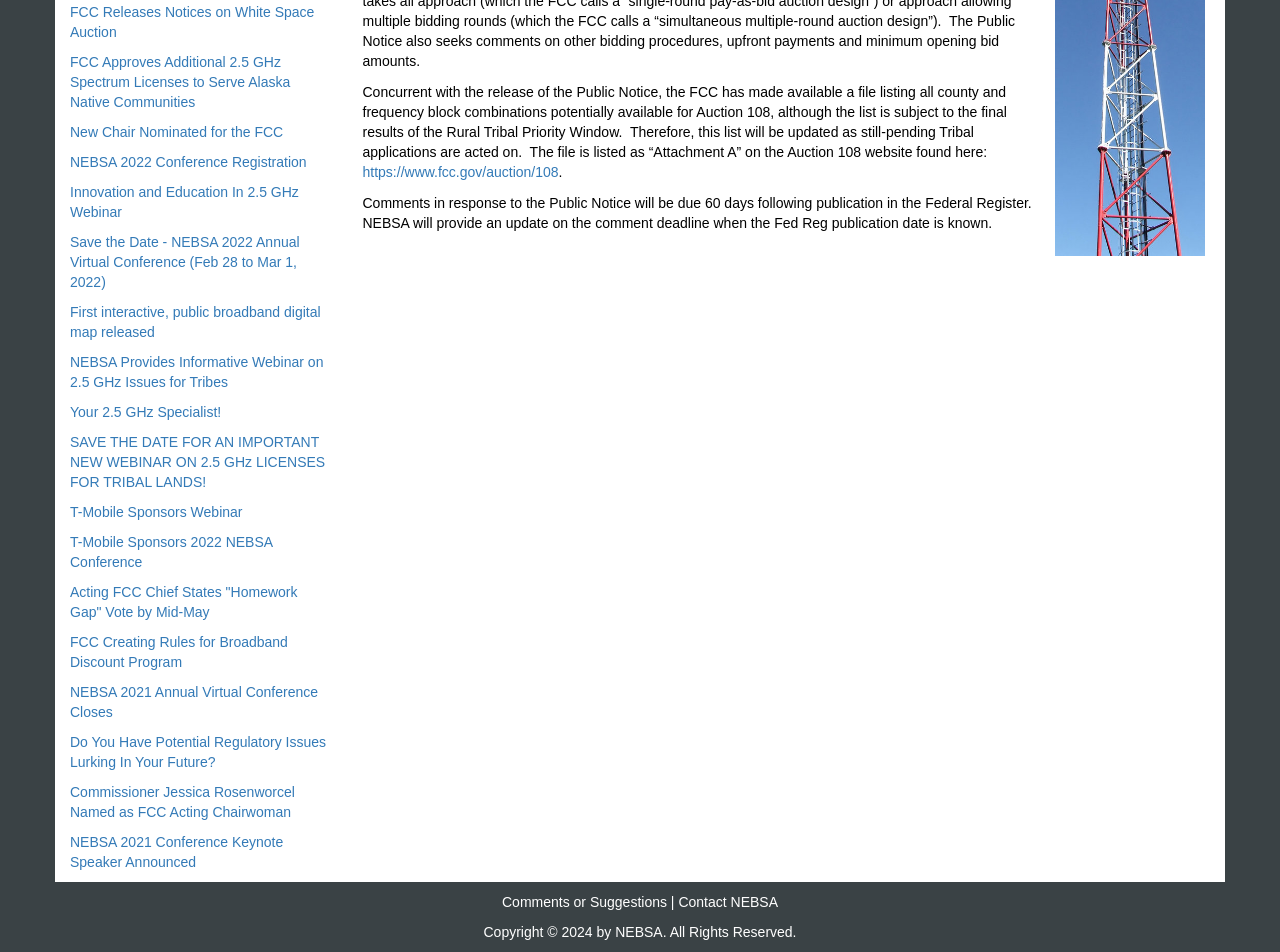Find the UI element described as: "Contact NEBSA" and predict its bounding box coordinates. Ensure the coordinates are four float numbers between 0 and 1, [left, top, right, bottom].

[0.53, 0.939, 0.608, 0.955]